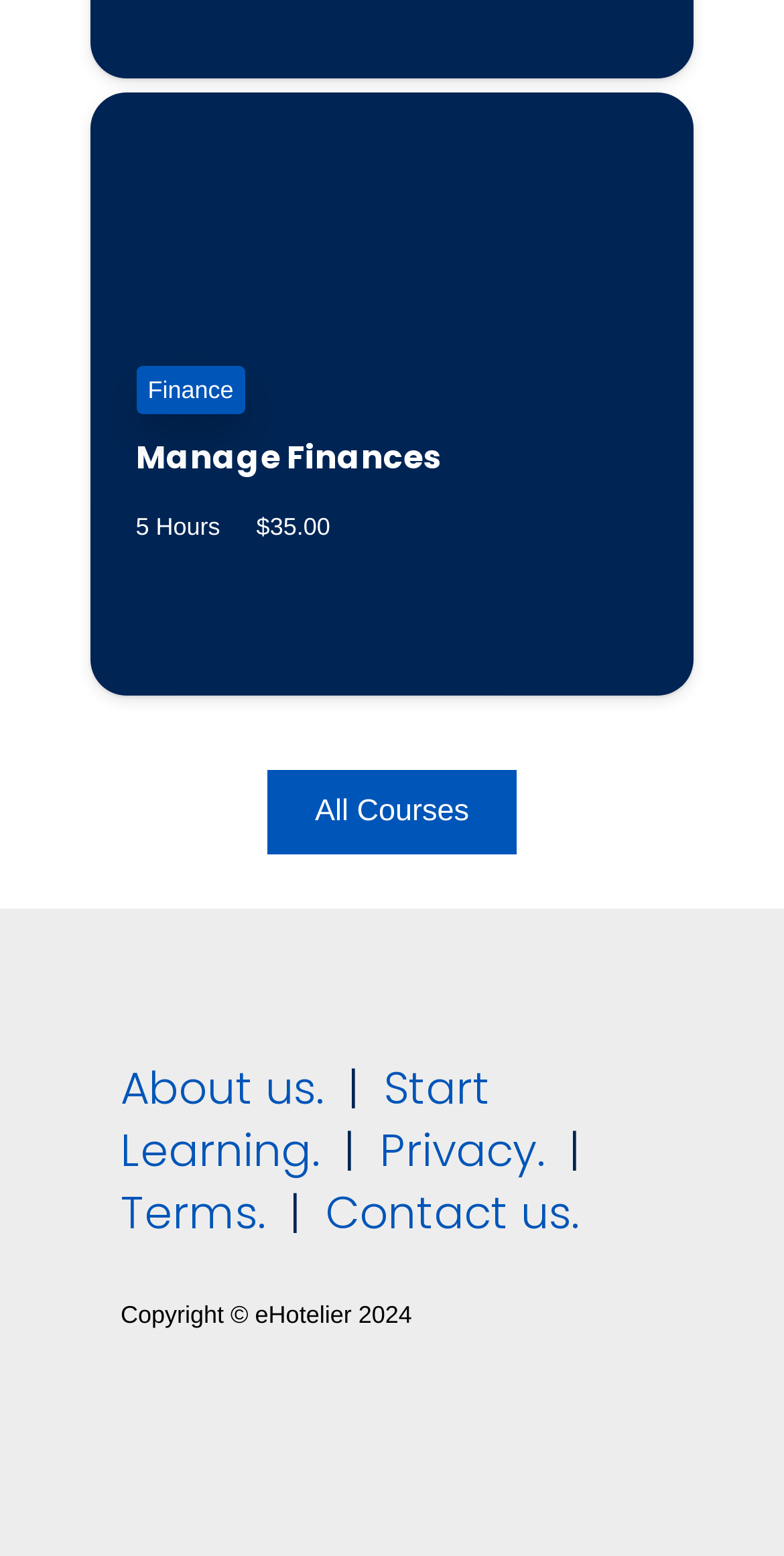Identify the bounding box coordinates of the section that should be clicked to achieve the task described: "Start Learning".

[0.154, 0.851, 0.626, 0.931]